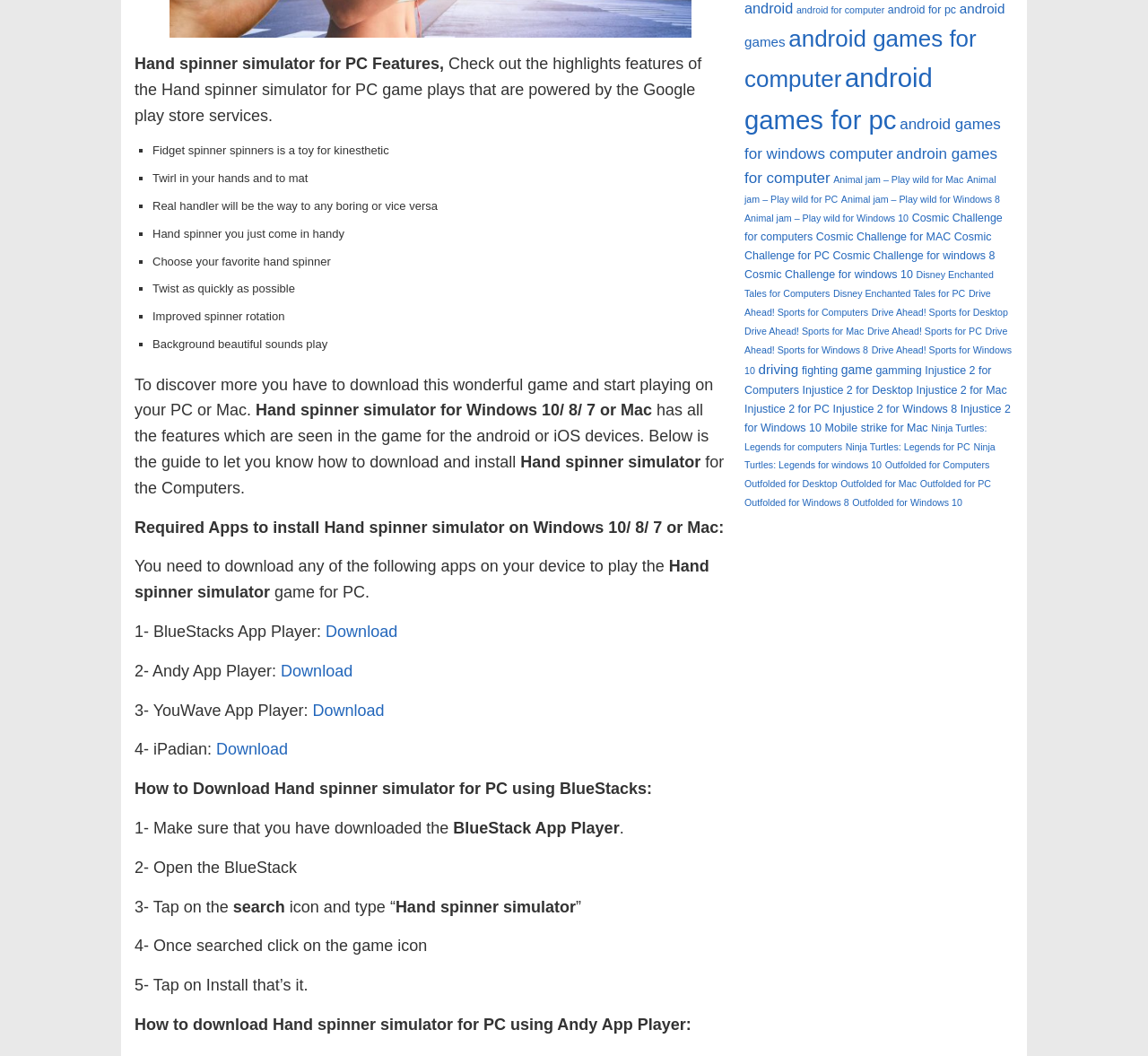Specify the bounding box coordinates for the region that must be clicked to perform the given instruction: "View Dave's bio".

None